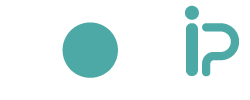Give a thorough description of the image, including any visible elements and their relationships.

The image features the logo of "Coltip," with a distinctive design comprising a simple circular emblem alongside the stylized "ip" text. It reflects a modern and minimalist aesthetic, characterized by a soothing teal color. This logo likely represents a brand or platform focused on providing comprehensive guides and articles, particularly related to footwear and fashion. The accompanying text highlights the website's purpose of offering valuable insights and resources to help users navigate various topics within the realm of shoes and styling, emphasizing their commitment to quality and accessibility.